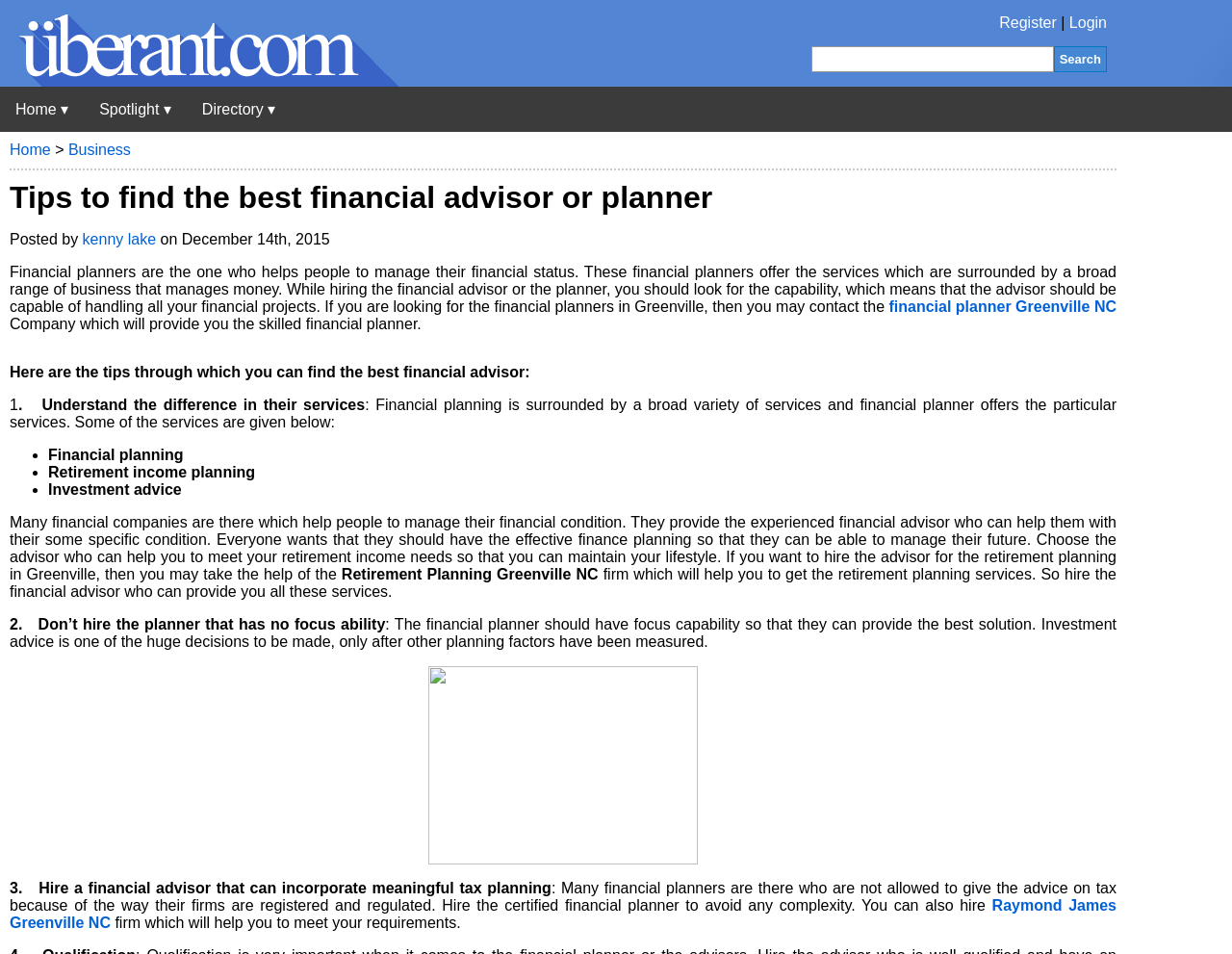Describe all visible elements and their arrangement on the webpage.

This webpage appears to be a financial advisory website, specifically discussing tips to find the best financial advisor or planner. At the top of the page, there is a navigation bar with links to "Register", "Login", and "Uberant", accompanied by a search bar and a button. Below this, there is a horizontal menu with buttons for "Home", "Spotlight", and "Directory".

The main content of the page is an article titled "Tips to find the best financial advisor or planner". The article is divided into sections, each with a heading and a list of tips. The first section discusses the importance of understanding the difference in services offered by financial planners, including retirement income planning and investment advice. The second section advises against hiring a planner who lacks focus ability, emphasizing the importance of investment advice. The third section recommends hiring a financial advisor who can incorporate meaningful tax planning.

Throughout the article, there are links to related topics, such as "financial planner Greenville NC" and "Retirement Planning Greenville NC". There is also a mention of a company, "Raymond James Greenville NC", which can provide financial planning services.

The overall layout of the page is organized, with clear headings and concise text. The use of links and buttons provides easy navigation and access to related information.